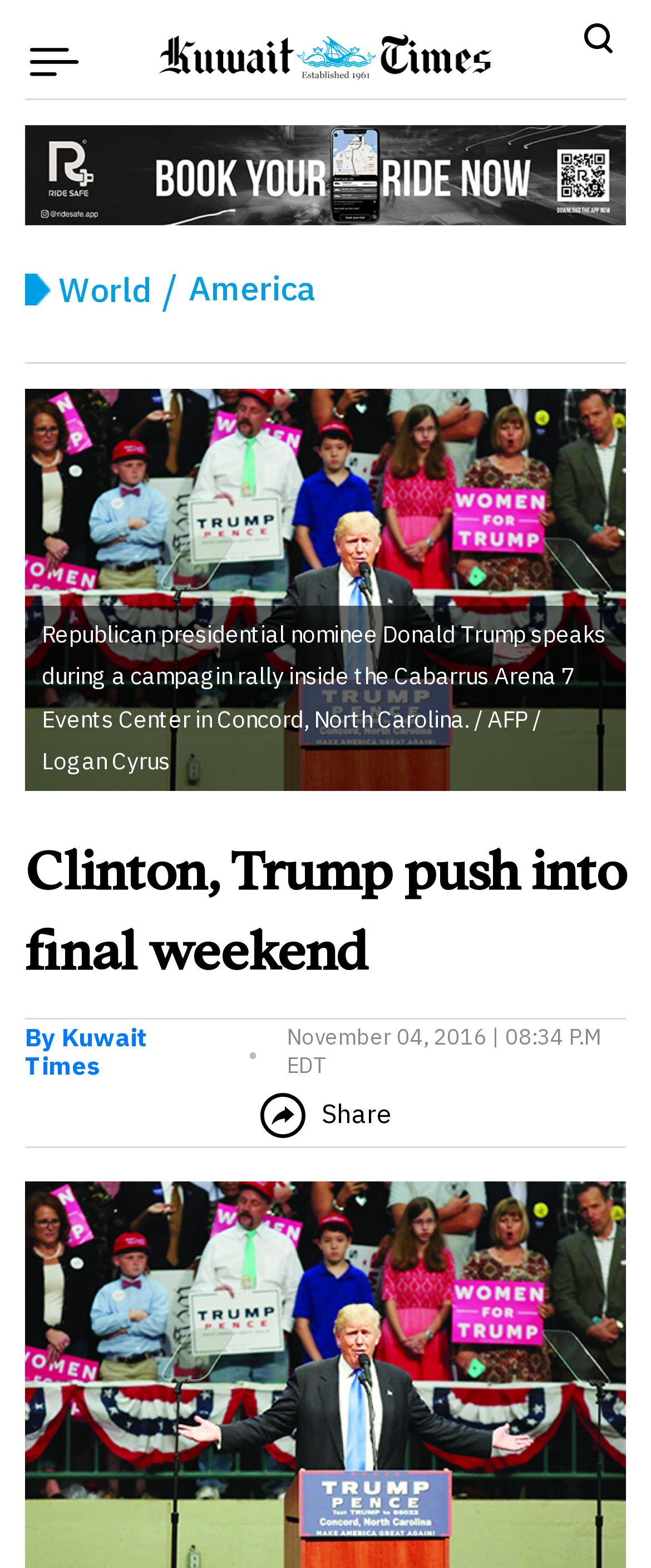Give a detailed account of the webpage, highlighting key information.

The webpage appears to be a news article page. At the top left, there is a logo image, and next to it, there is a smaller image. On the top right, there is a search bar with a search button and a close button. Below the search bar, there is a banner ad image.

The main content of the page is divided into sections. The first section has a heading "World" on the top left, followed by a link to "World" and a slash symbol. Next to it, there is a link to "America". Below these links, there is a large image of Republican presidential nominee Donald Trump speaking during a campaign rally.

The main article title "Clinton, Trump push into final weekend" is displayed prominently below the image. The article is attributed to "By Kuwait Times" and has a timestamp of "November 04, 2016 | 08:34 P.M EDT". There is also a "Share" button below the timestamp.

At the bottom of the page, there is another instance of the same image of Donald Trump speaking during a campaign rally.